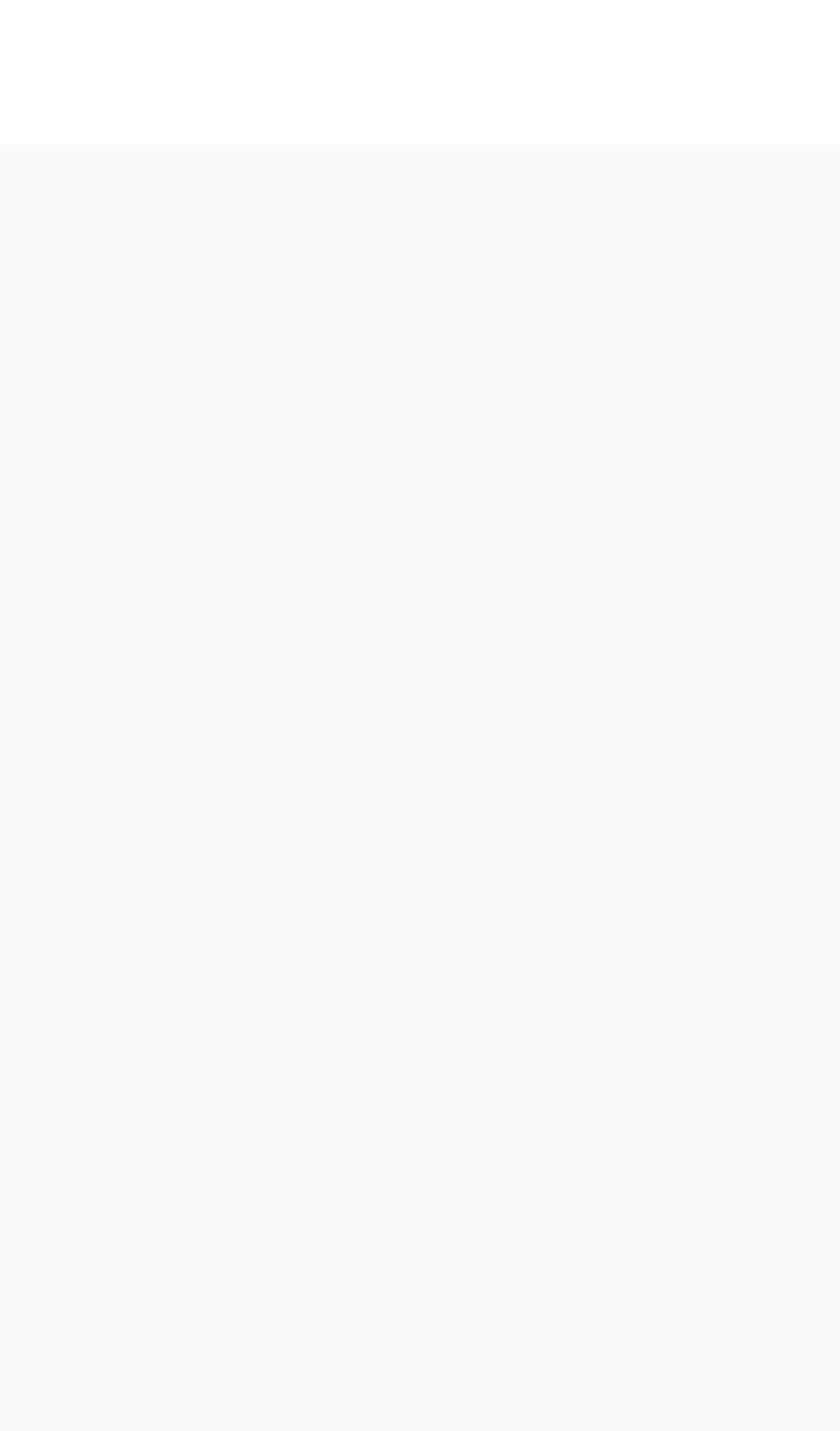Is there an accessibility tool on the webpage?
Provide a comprehensive and detailed answer to the question.

I found a button element with the description 'Open toolbar Accessibility Tools' located at the top left corner of the webpage, with bounding box coordinates [0.0, 0.075, 0.133, 0.154]. This suggests that there is an accessibility tool available on the webpage.